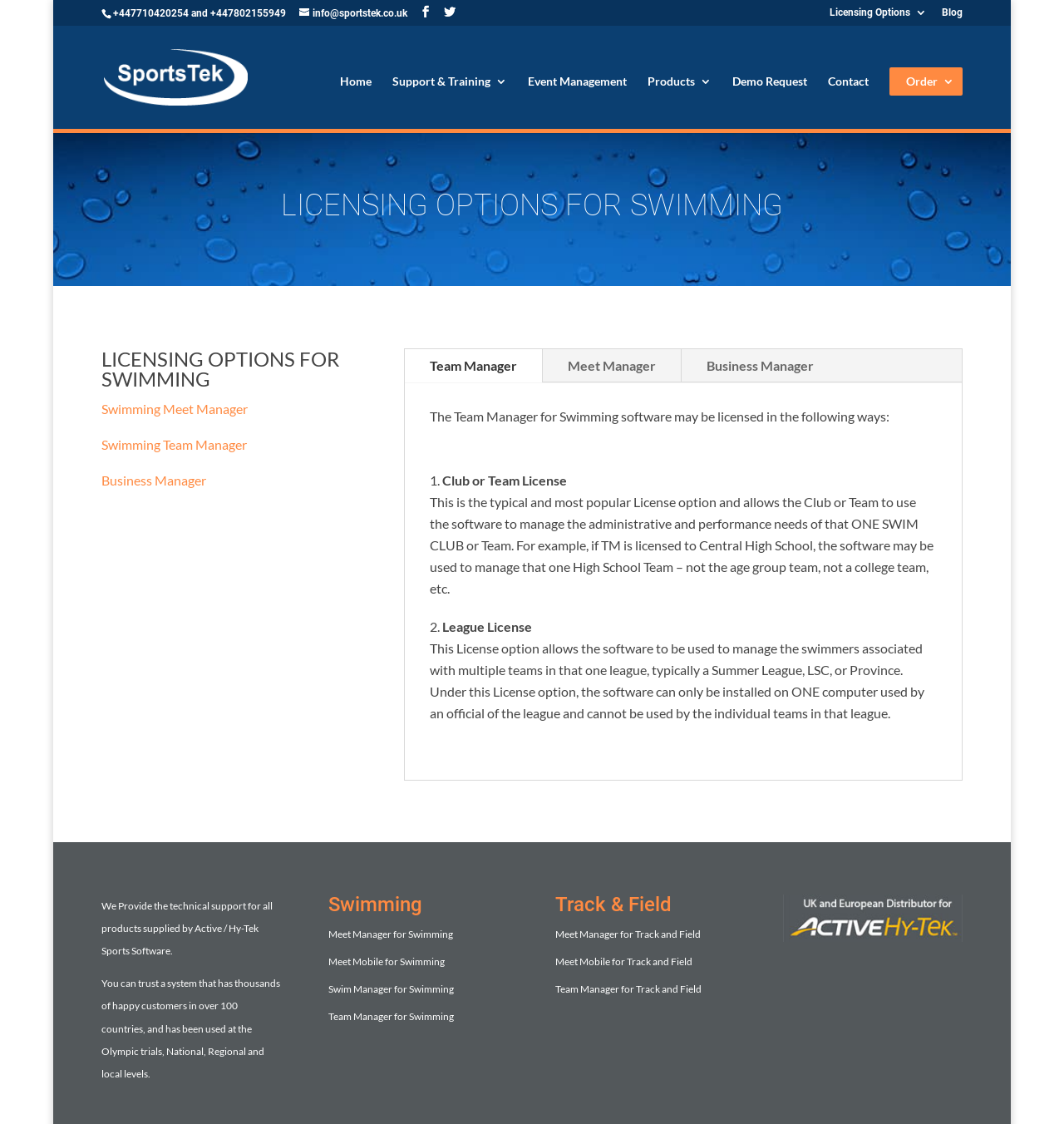What is the name of the software that can be used to manage the administrative and performance needs of one swim club or team?
Provide an in-depth and detailed explanation in response to the question.

According to the webpage, the Team Manager software can be used to manage the administrative and performance needs of one swim club or team, and it has two licensing options: Club or Team License and League License.